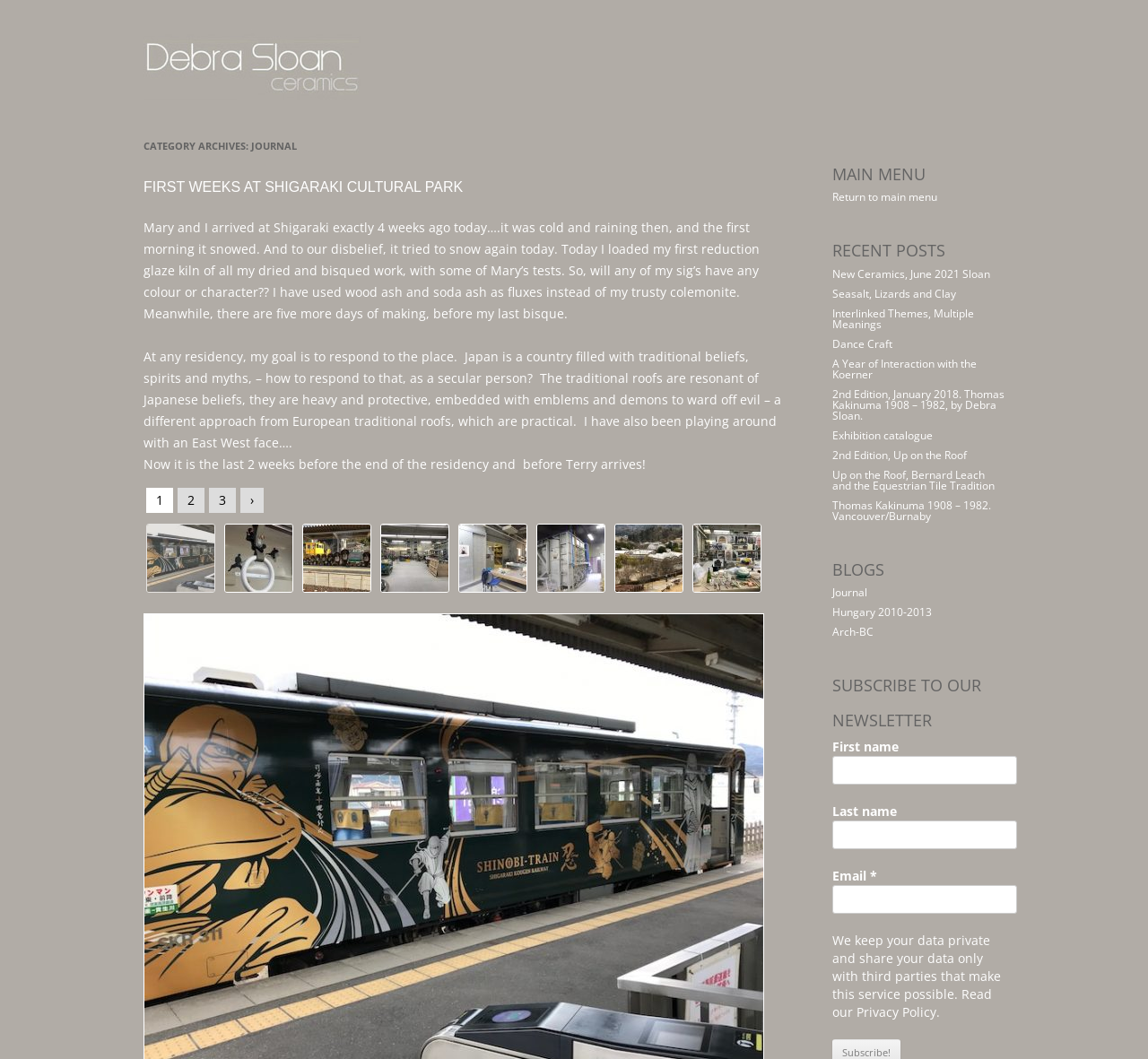Please find and report the bounding box coordinates of the element to click in order to perform the following action: "Click on the 'Journal' link under 'BLOGS'". The coordinates should be expressed as four float numbers between 0 and 1, in the format [left, top, right, bottom].

[0.725, 0.552, 0.755, 0.566]